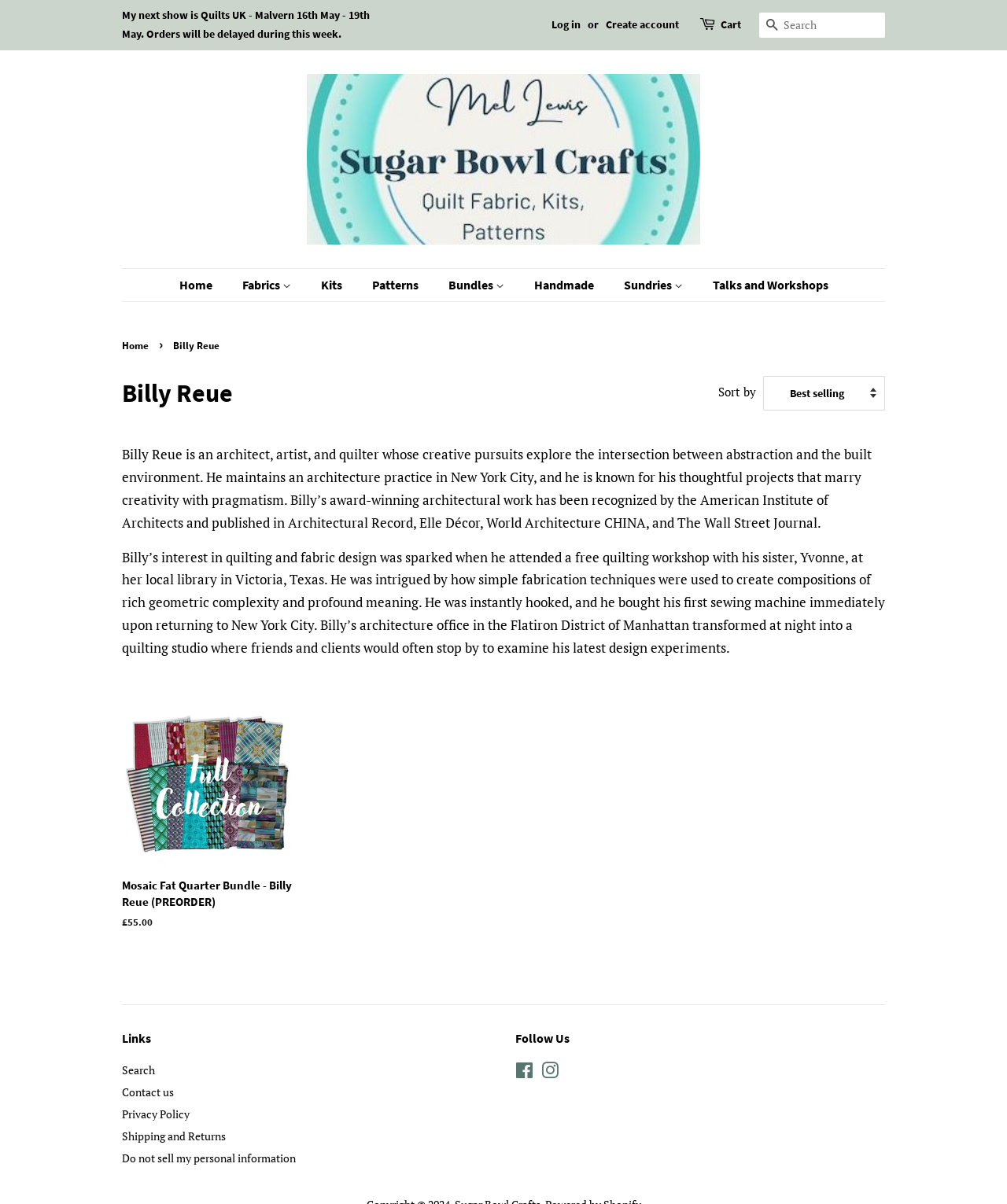Highlight the bounding box coordinates of the region I should click on to meet the following instruction: "Learn more about Billy Reue's architecture practice".

[0.121, 0.37, 0.866, 0.441]